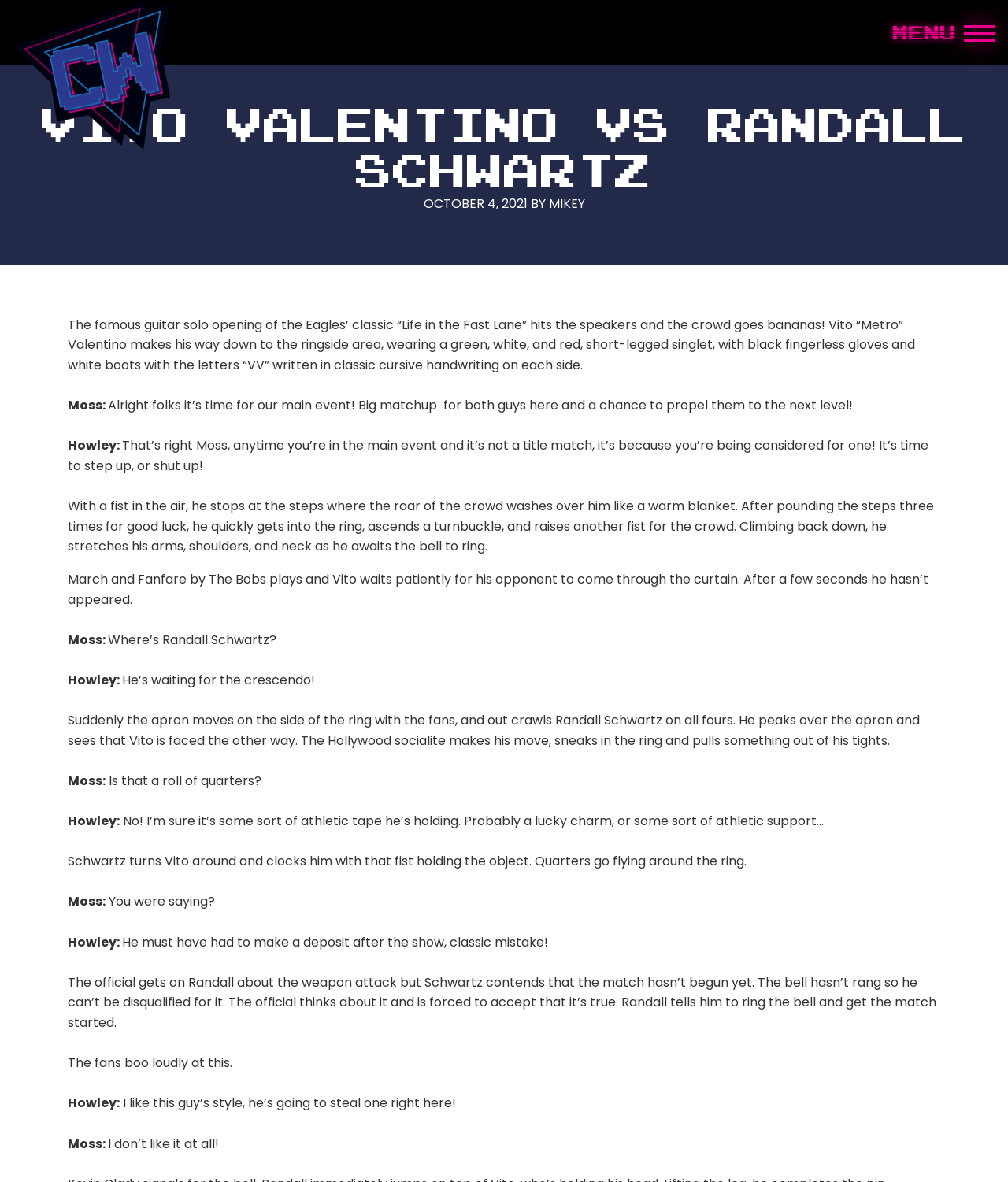Offer an extensive depiction of the webpage and its key elements.

The webpage is about a wrestling match between Vito Valentino and Randall Schwartz. At the top, there is a link to "Skip to main content" and an image of "Classic Wrestling" with a link to "Classic Wrestling" next to it. On the top right, there is a link to "Menu" which expands to a header section with the title "VITO VALENTINO VS RANDALL SCHWARTZ" and a time stamp "OCTOBER 4, 2021". 

Below the header section, there is a long passage of text describing the wrestling match. The passage is divided into several paragraphs, each with a different speaker, either Moss or Howley, who are providing commentary on the match. The text describes Vito Valentino's entrance, his opponent Randall Schwartz's delayed entrance, and the start of the match. 

Throughout the passage, there are 14 instances of StaticText, which are the comments from Moss and Howley, and 2 instances of heading, which are the title of the match and the timestamp. There are also 2 links, one to "Skip to main content" and one to "Classic Wrestling", and 1 image of "Classic Wrestling". The webpage has a total of 18 UI elements.